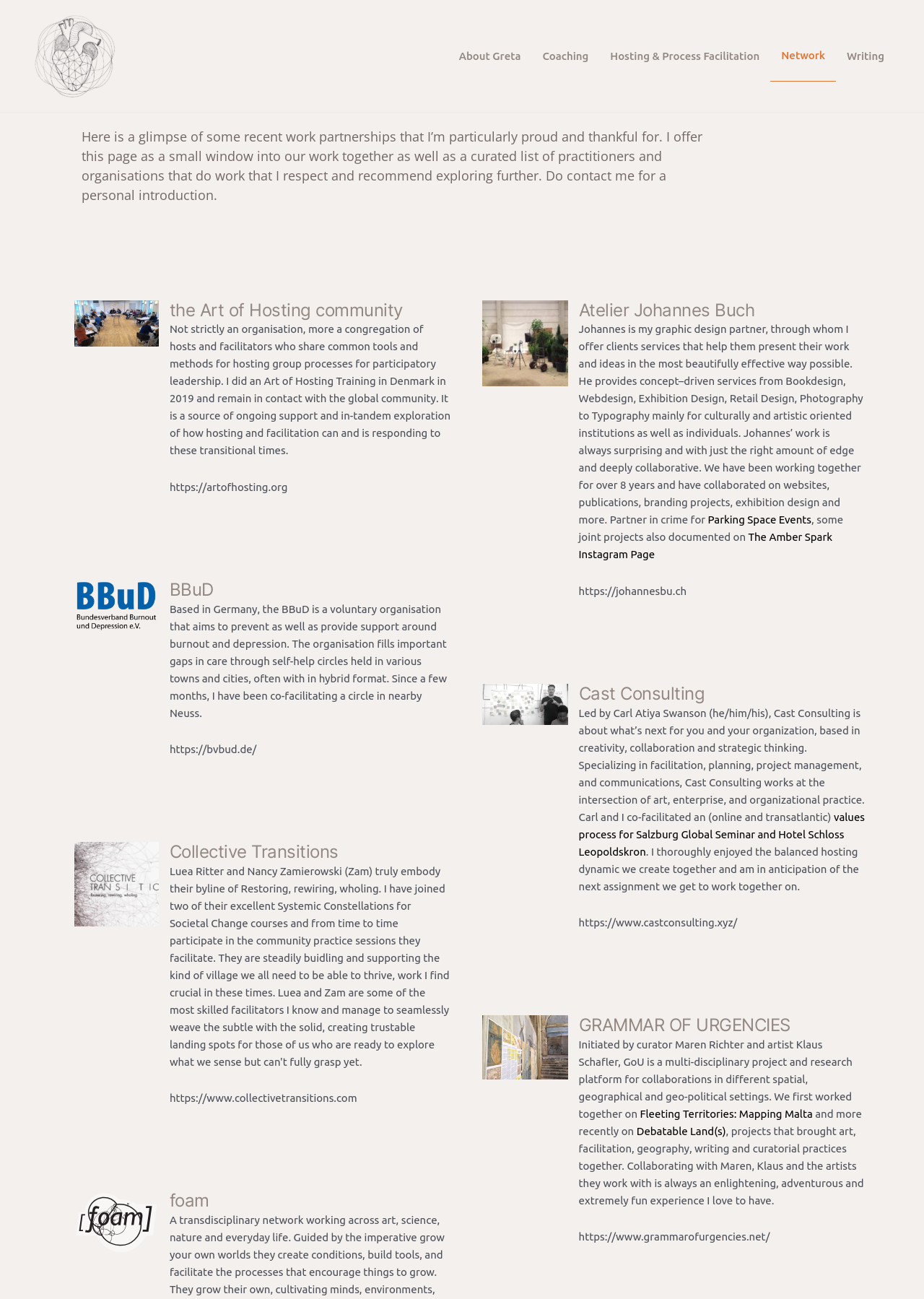Refer to the screenshot and answer the following question in detail:
How many links are there in the navigation section?

The webpage has a navigation section with links to 'About Greta', 'Coaching', 'Hosting & Process Facilitation', 'Network', and 'Writing', which makes a total of 5 links.